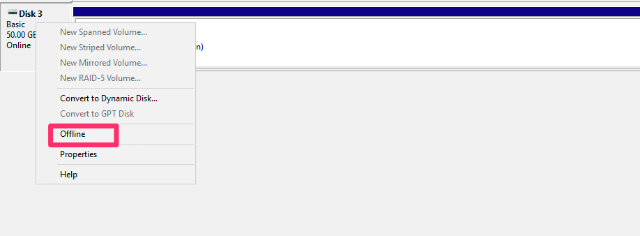What is the capacity of Disk 3?
Give a detailed and exhaustive answer to the question.

The capacity of Disk 3 can be found in the Disk Management interface, which displays the details of 'Disk 3', including its capacity, which is 50.00 GB.